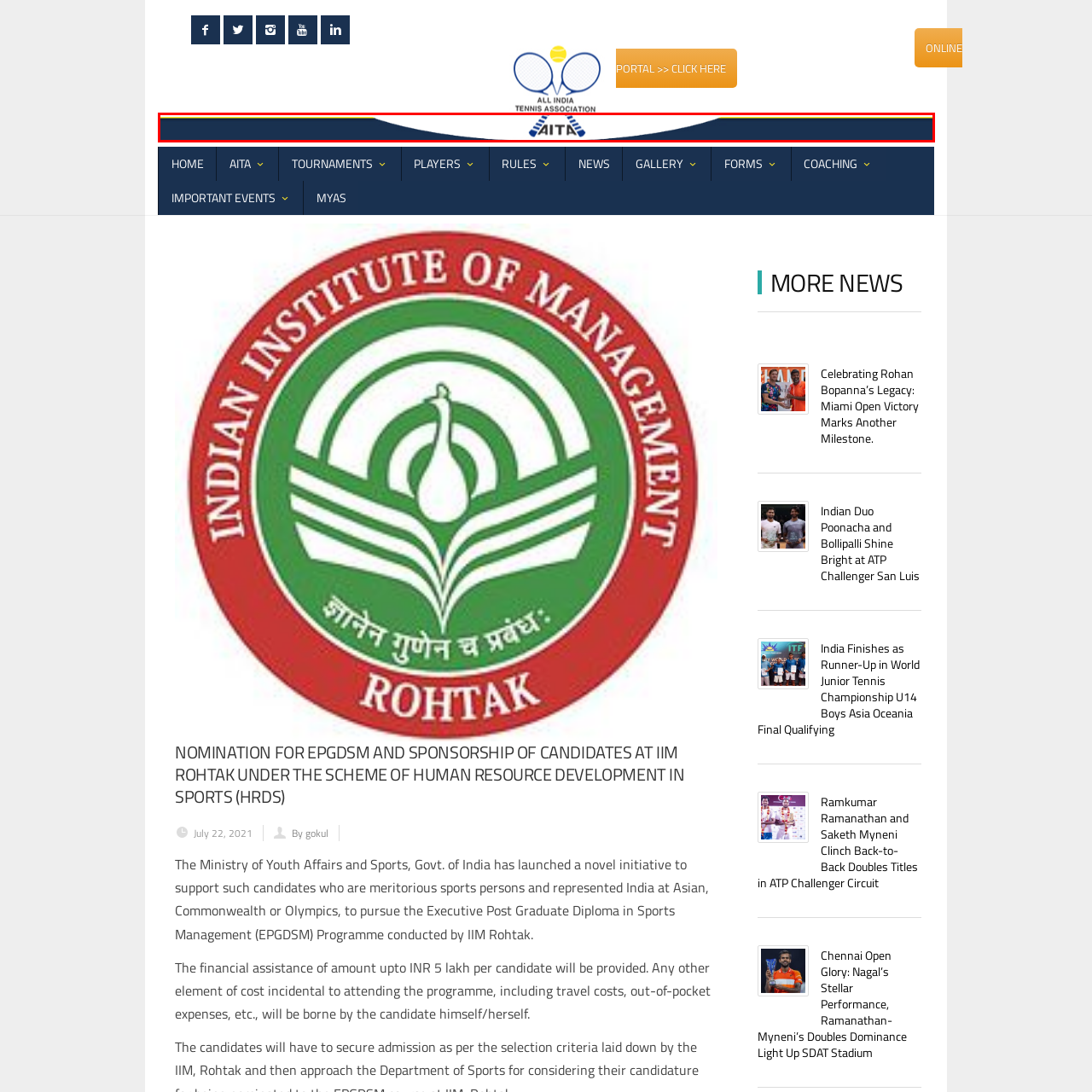Examine the area surrounded by the red box and describe it in detail.

The image features the logo of the All India Tennis Association (AITA), prominently displayed against a sleek, dark blue background. The logo includes distinctive elements such as a stylized triangular shape, symbolizing movement and progress in tennis, accompanied by the letters "AITA" in a bold, clear font. This design is complemented by a vibrant yellow outline that enhances its visibility, capturing the essence of sportsmanship and national pride in promoting tennis across India. The overall aesthetic aligns with the association's mission to support and develop tennis in the country.